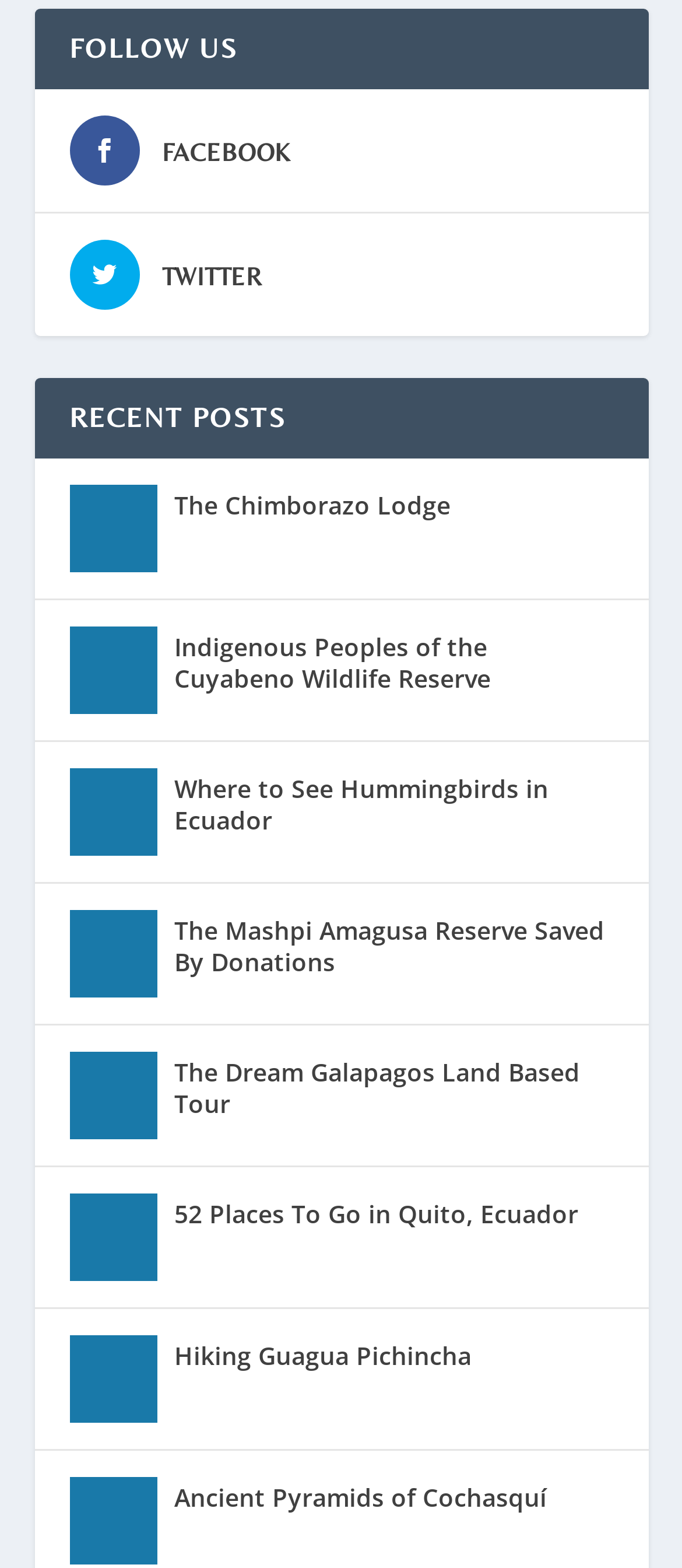Find the coordinates for the bounding box of the element with this description: "parent_node: FACEBOOK".

[0.101, 0.073, 0.204, 0.118]